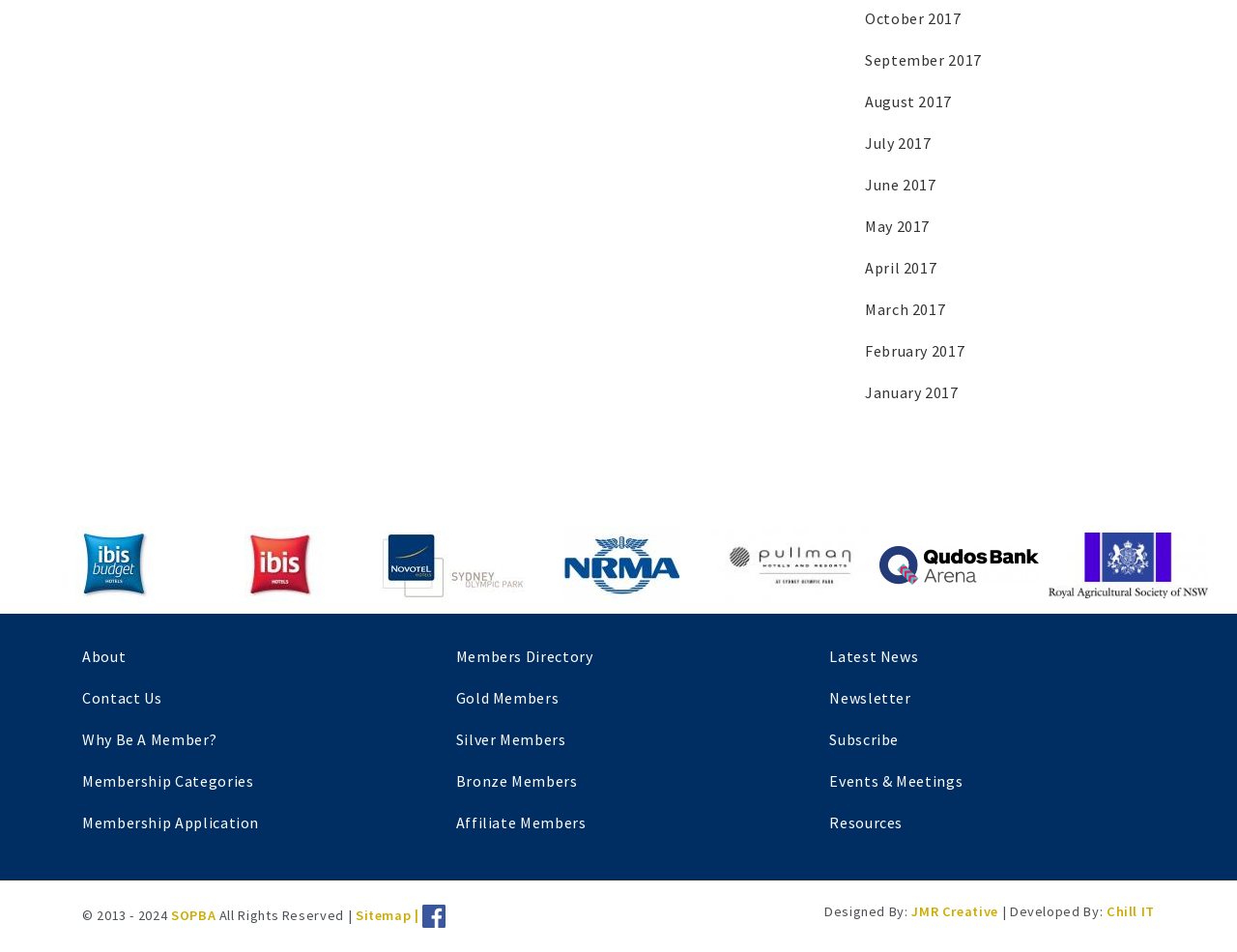Identify the bounding box coordinates of the HTML element based on this description: "Events & Meetings".

[0.671, 0.81, 0.778, 0.83]